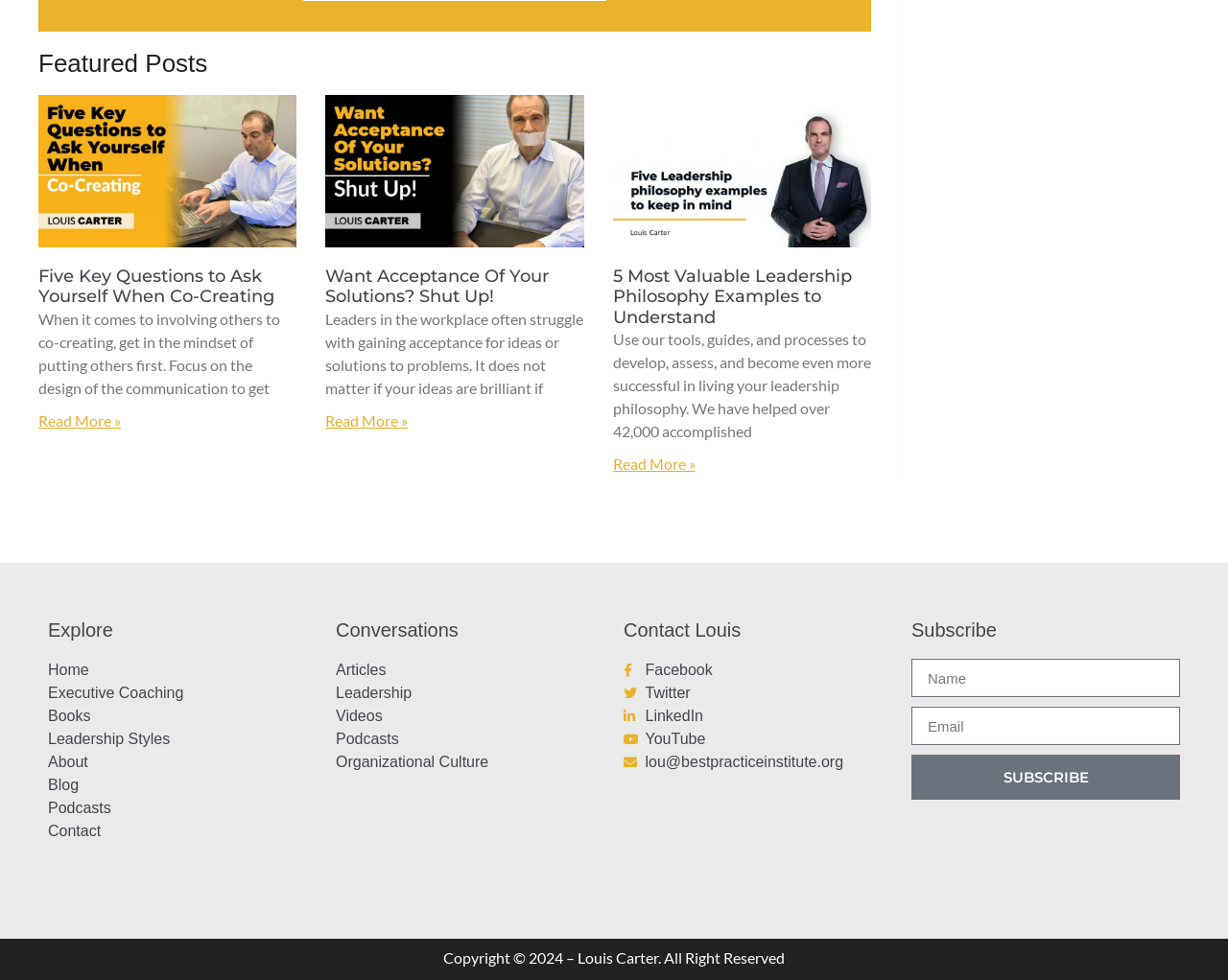How many links are in the 'Explore' section?
Kindly answer the question with as much detail as you can.

I found the 'Explore' section by looking for a heading element with the text 'Explore', which is [195]. Then, I counted the number of link elements under this section, which are [353] to [360]. There are 8 links in total.